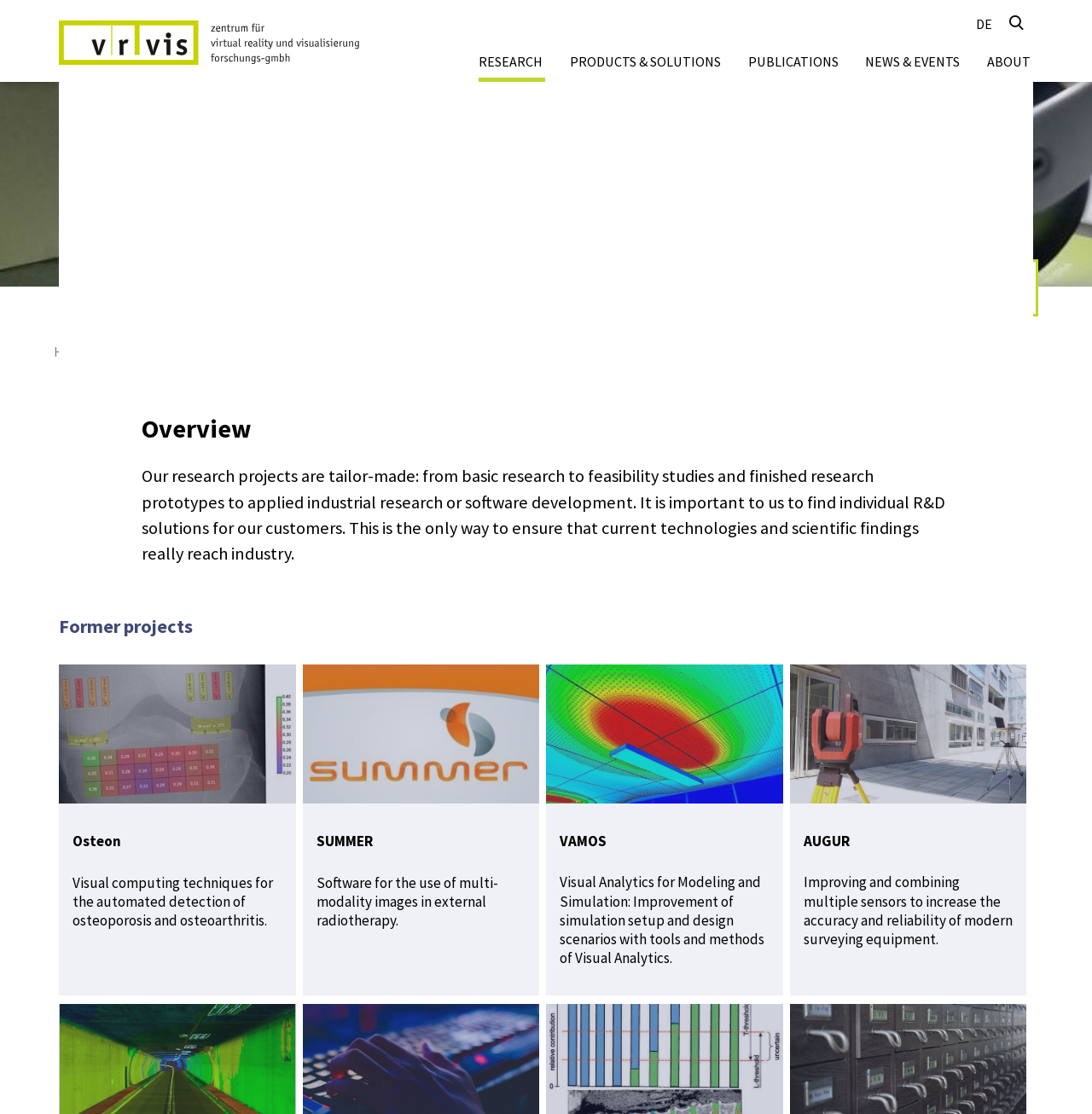What are the different sections listed on the webpage?
Refer to the image and provide a detailed answer to the question.

The different sections listed on the webpage include Research, Products & Solutions, Publications, News & Events, and About, which can be accessed through the links at the top of the webpage.